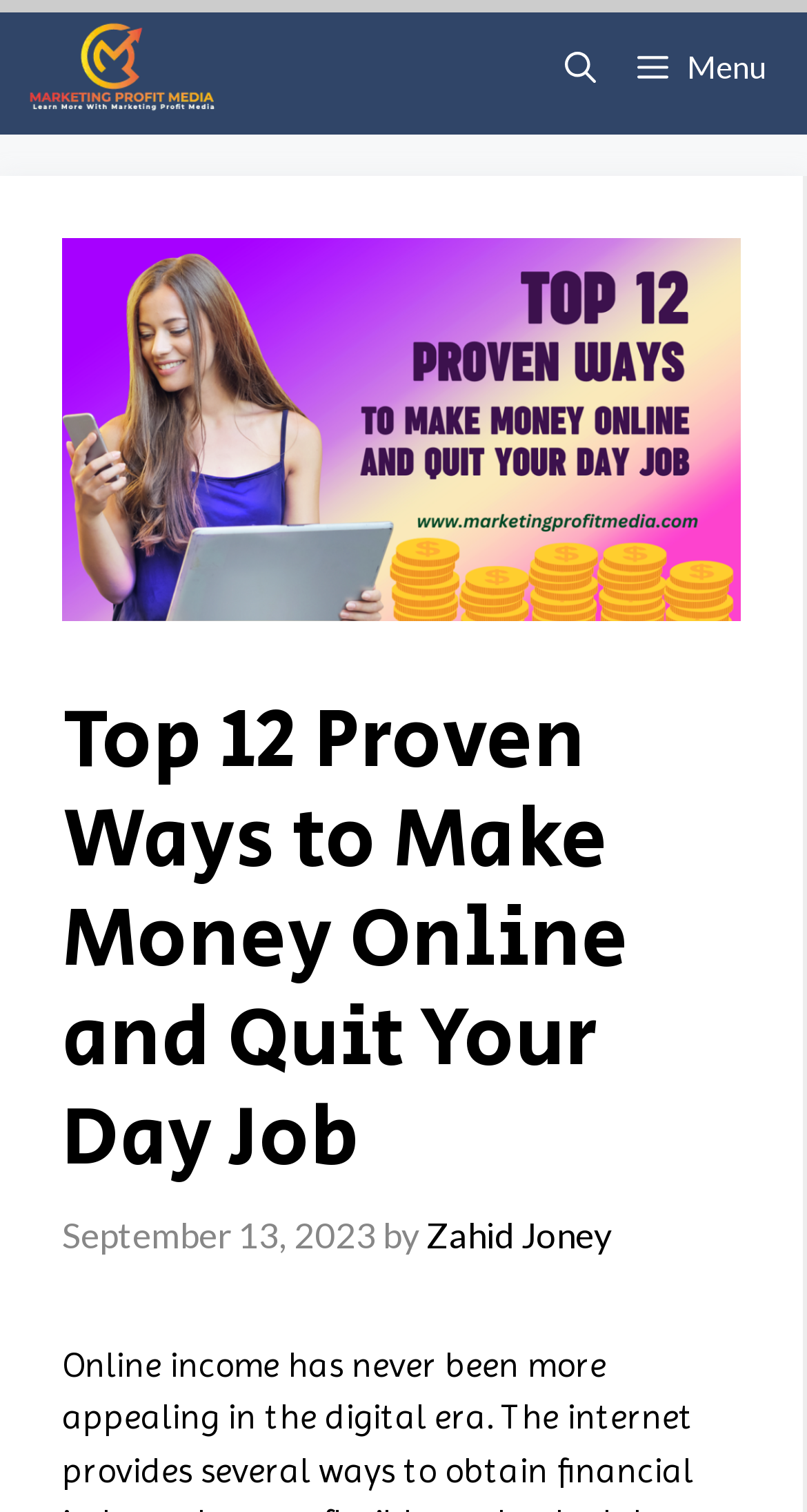Refer to the image and provide an in-depth answer to the question:
What is the date of the article?

I found the date by looking at the time element within the header, which contains the static text 'September 13, 2023'.